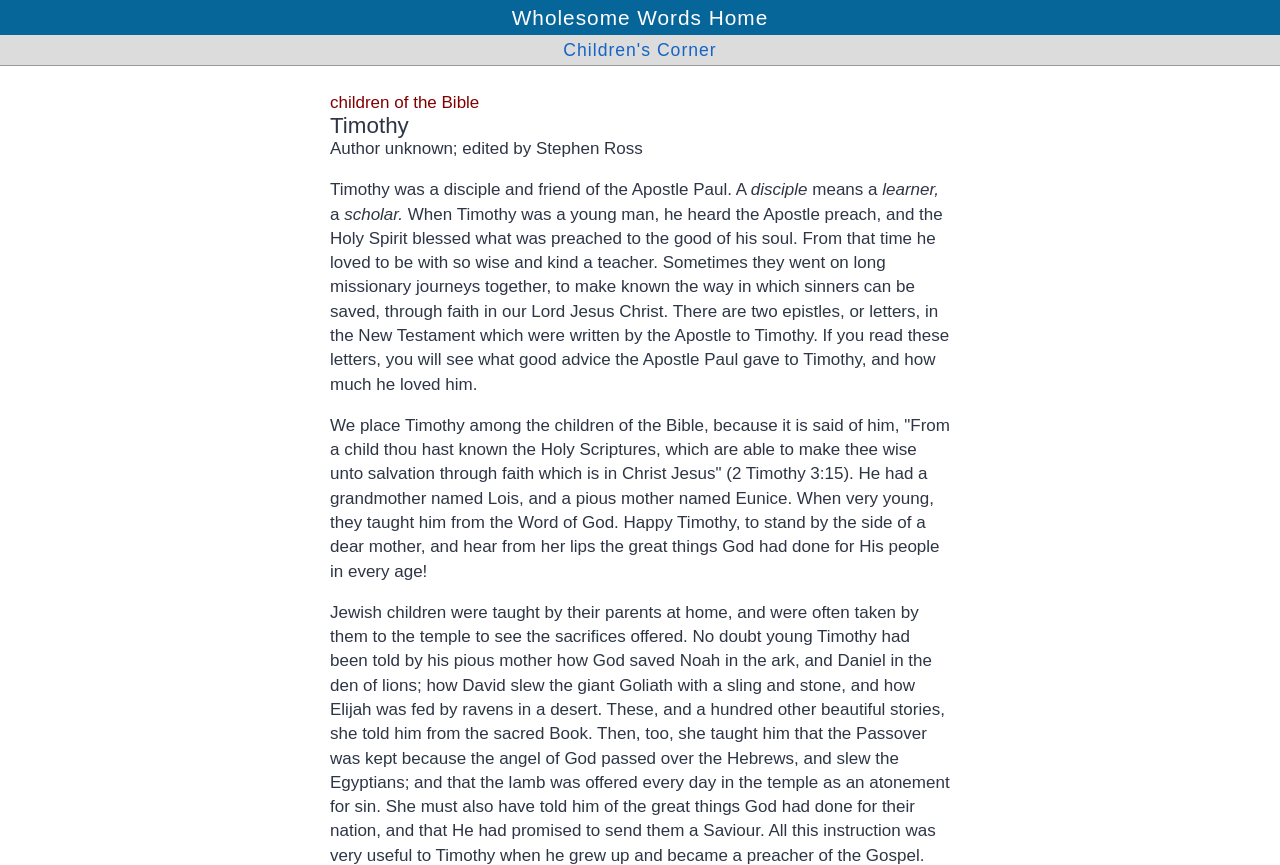Using the description: "Children's Corner", identify the bounding box of the corresponding UI element in the screenshot.

[0.0, 0.04, 1.0, 0.076]